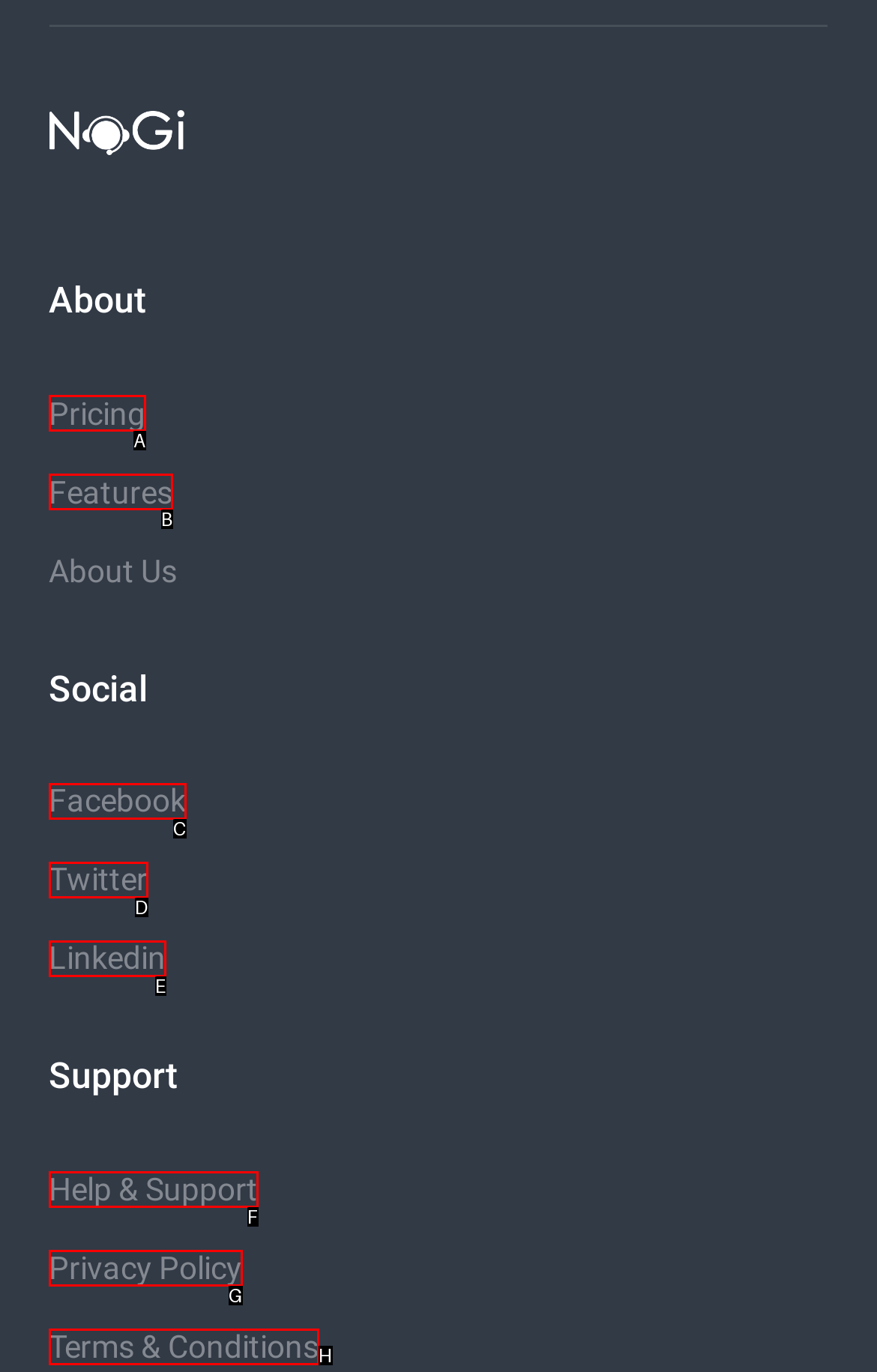Out of the given choices, which letter corresponds to the UI element required to visit facebook page? Answer with the letter.

C